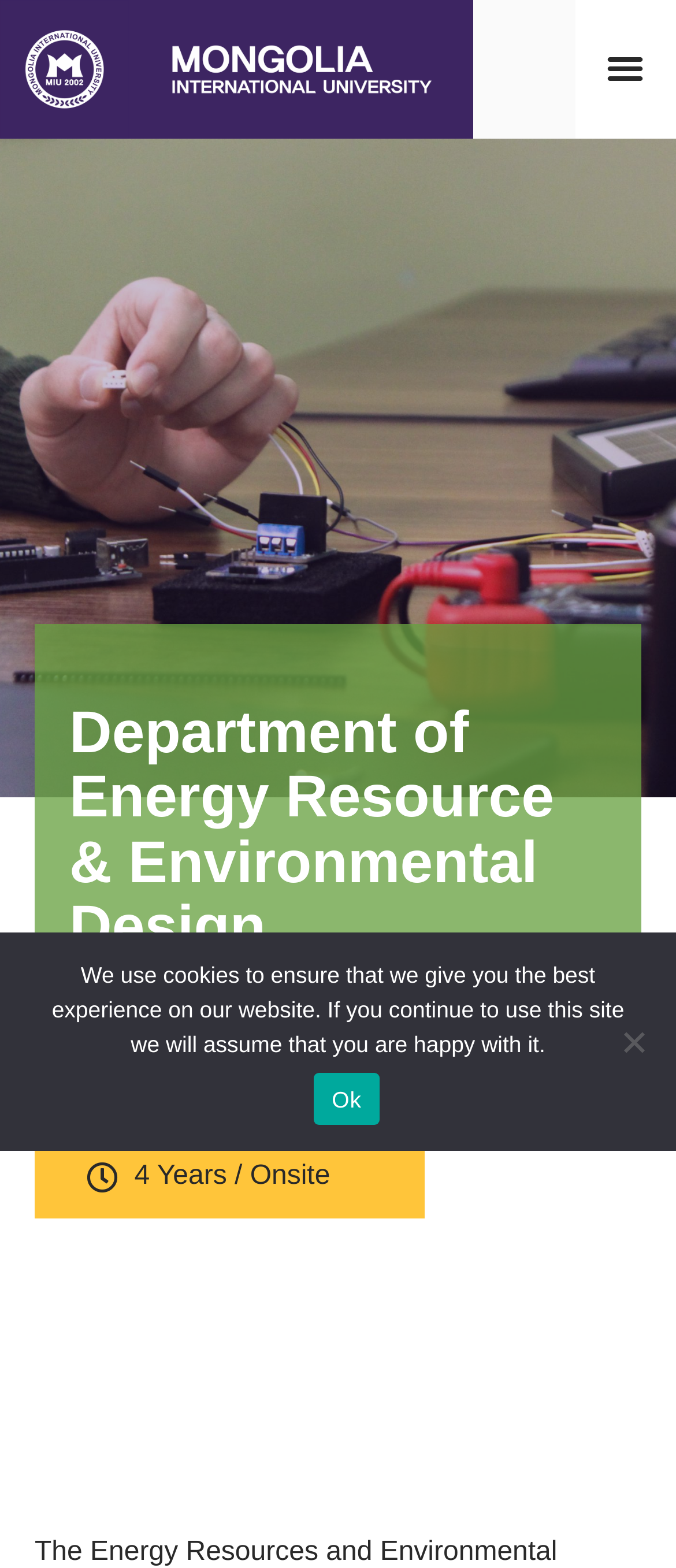Determine the primary headline of the webpage.

Department of Energy Resource & Environmental Design